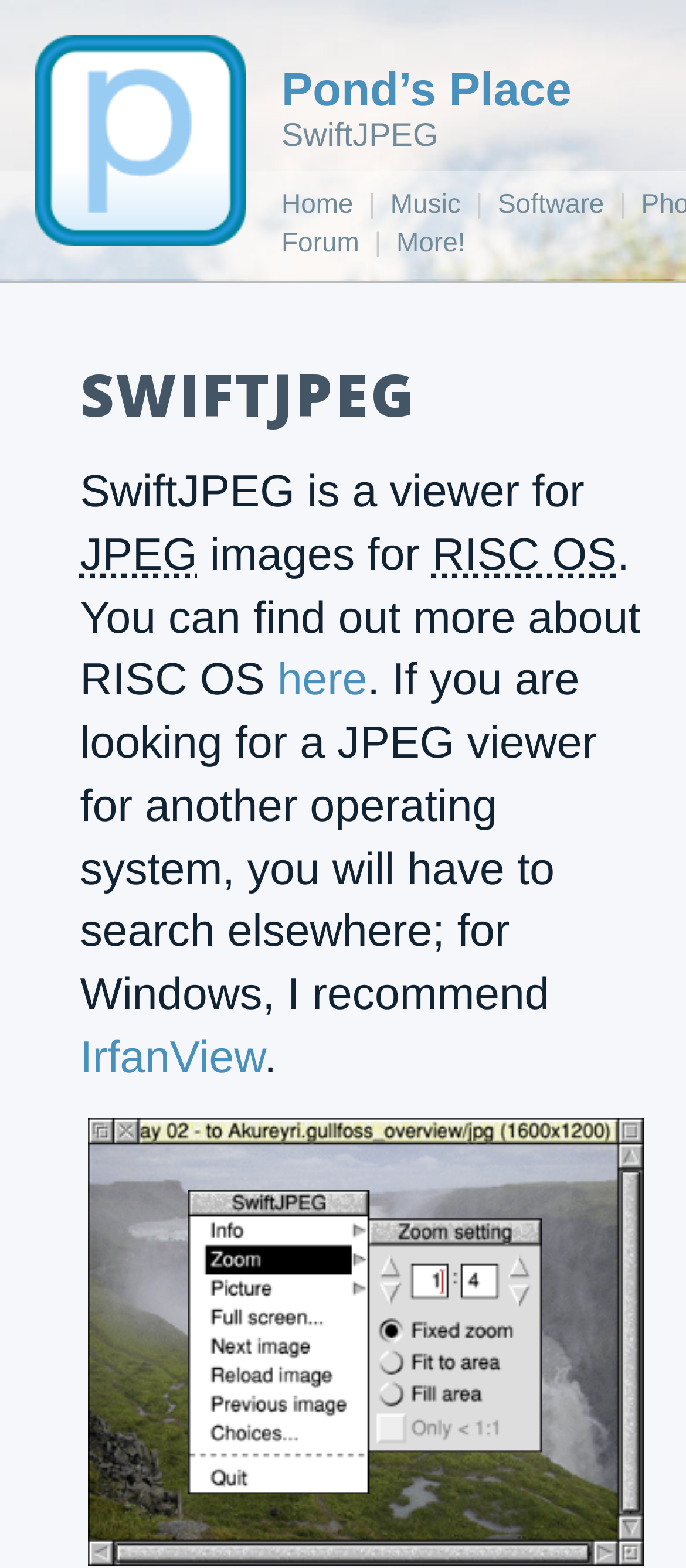Give a concise answer using only one word or phrase for this question:
What is SwiftJPEG for?

Viewing JPEG images